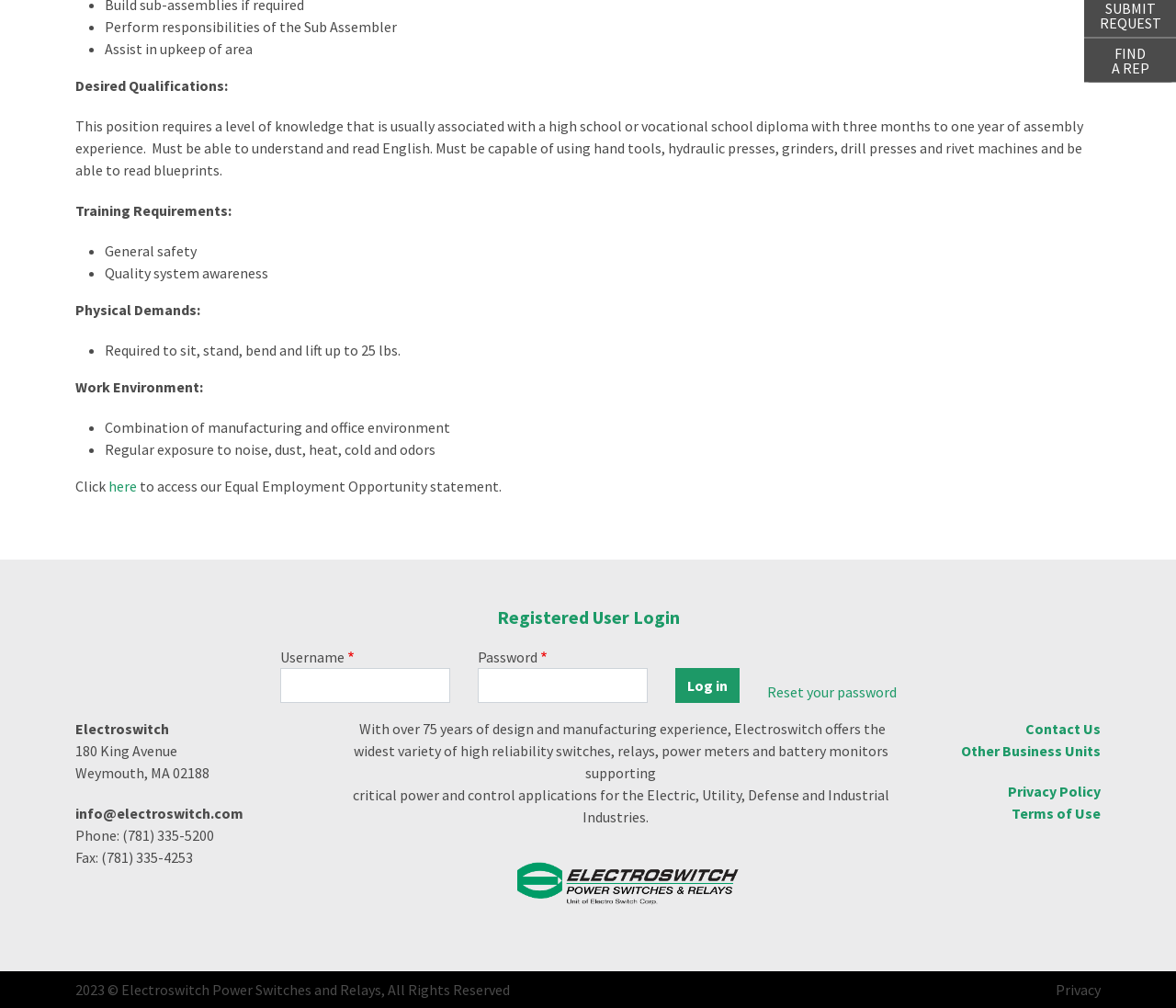Mark the bounding box of the element that matches the following description: "Privacy".

[0.885, 0.971, 0.936, 0.993]